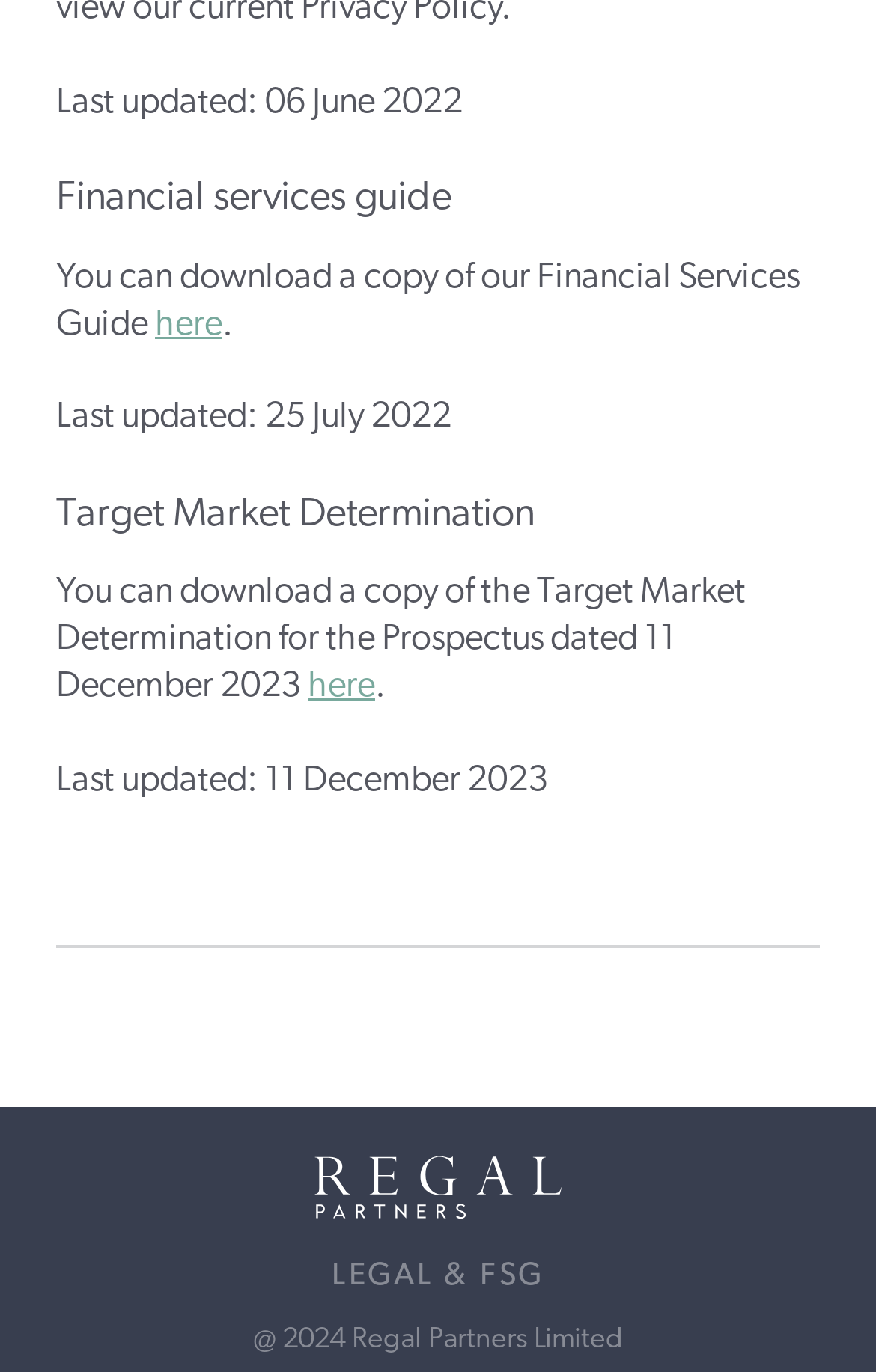Where can I download the Target Market Determination?
Could you give a comprehensive explanation in response to this question?

I found the answer by looking at the link element with the content 'here' which is located below the heading 'Target Market Determination' and above the StaticText element with the content 'Last updated: 11 December 2023'.